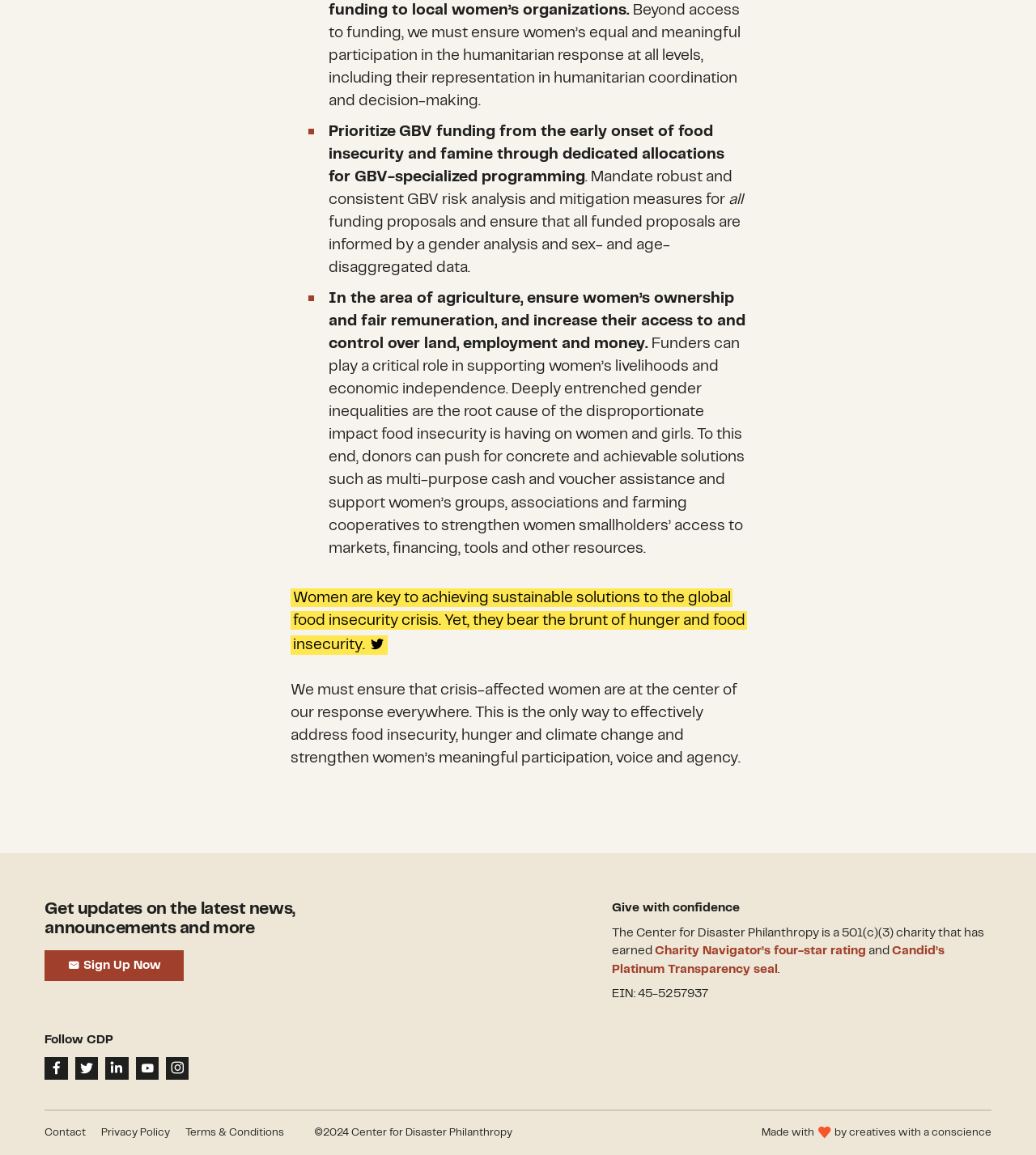Bounding box coordinates are specified in the format (top-left x, top-left y, bottom-right x, bottom-right y). All values are floating point numbers bounded between 0 and 1. Please provide the bounding box coordinate of the region this sentence describes: Terms & Conditions

[0.179, 0.976, 0.274, 0.985]